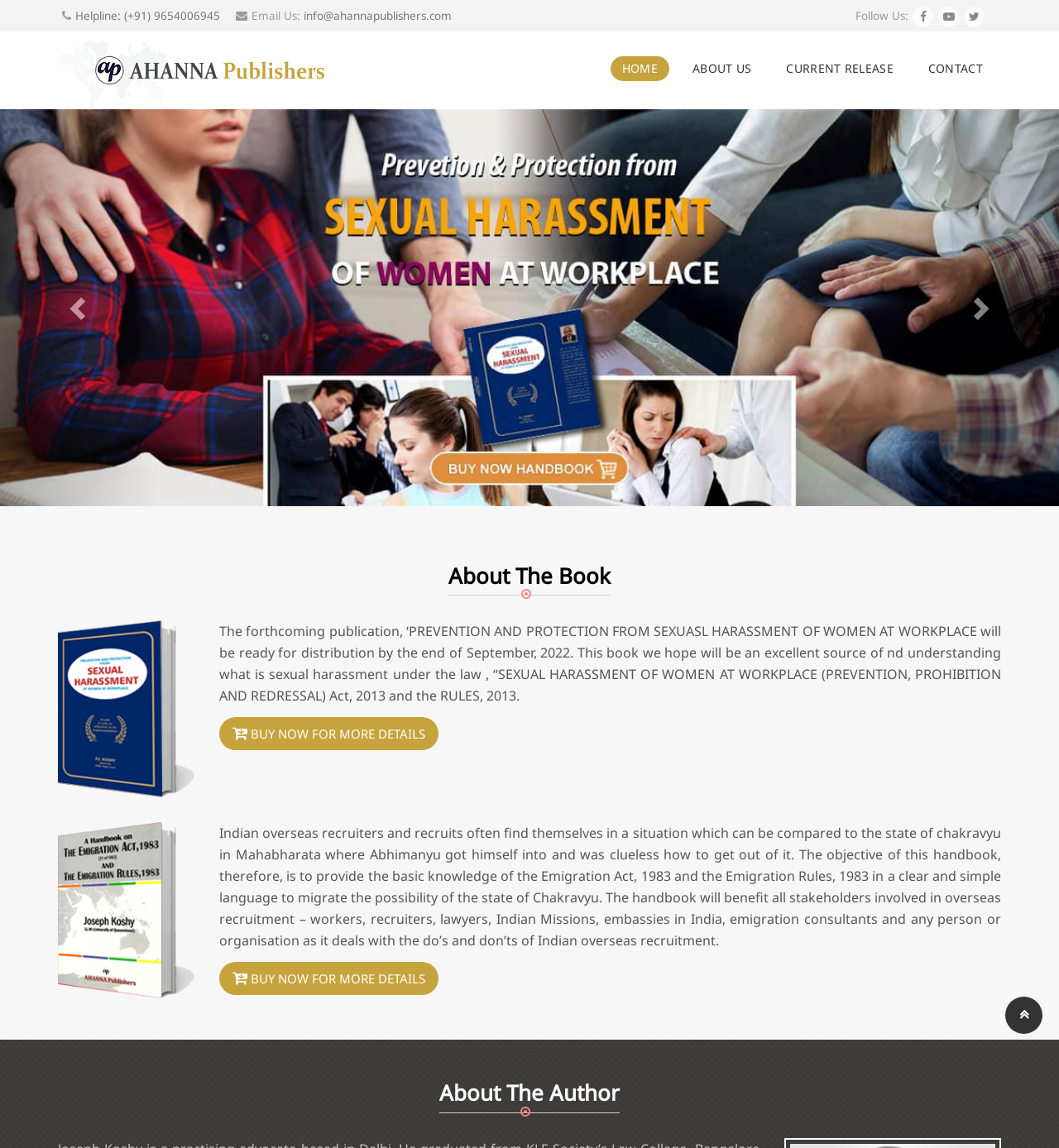Utilize the details in the image to give a detailed response to the question: What is the position of the image 'Ahanna Publishers'?

The image 'Ahanna Publishers' is located at the top-left section of the webpage, as indicated by its bounding box coordinates [0.055, 0.034, 0.306, 0.095].